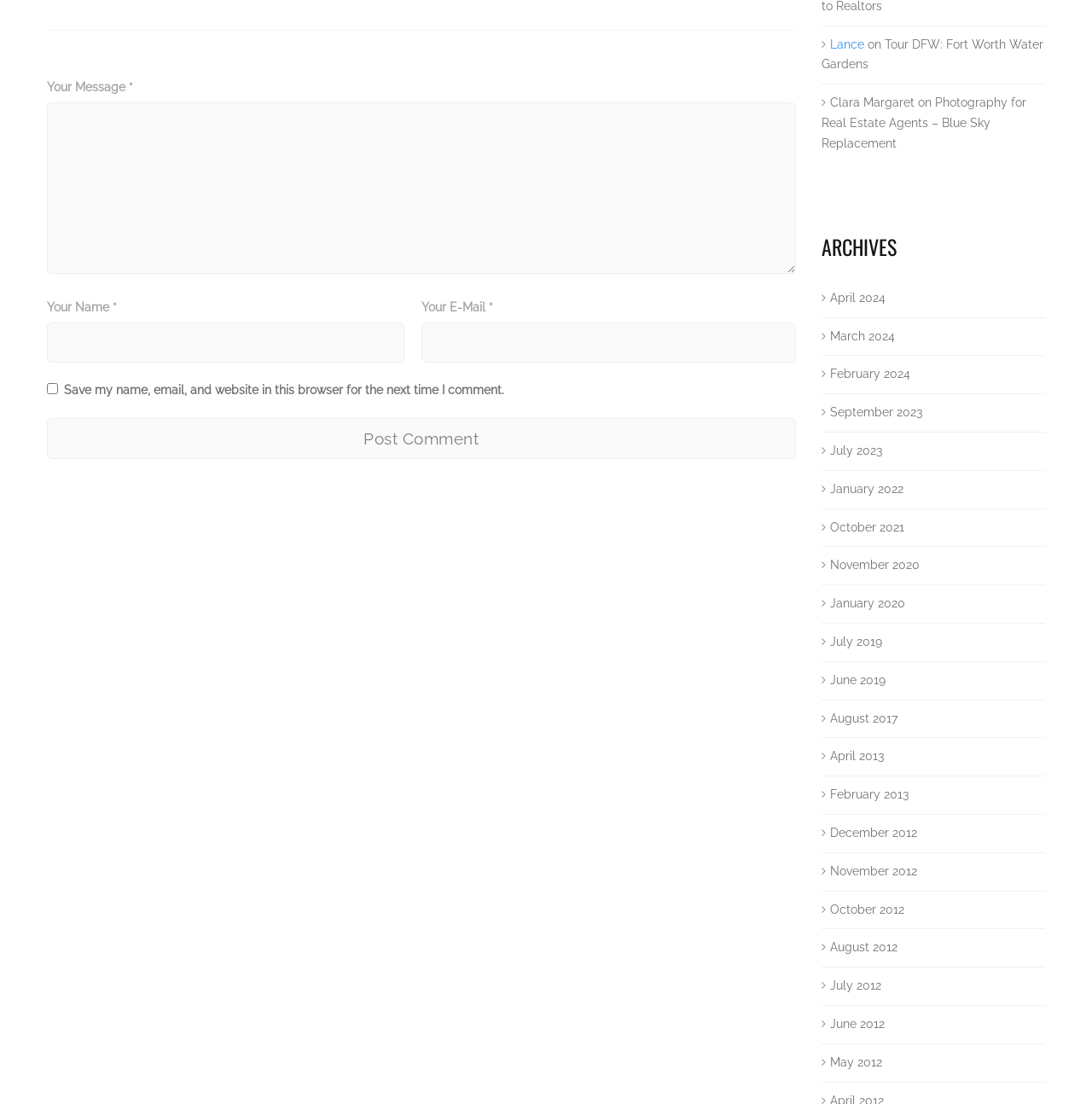What is the purpose of the textboxes?
Kindly answer the question with as much detail as you can.

The webpage has three textboxes with labels 'Your Message *', 'Your Name *', and 'Your E-Mail *'. These textboxes are required fields, indicating that they need to be filled in before submitting a comment. Therefore, the purpose of these textboxes is to input the user's message, name, and email.